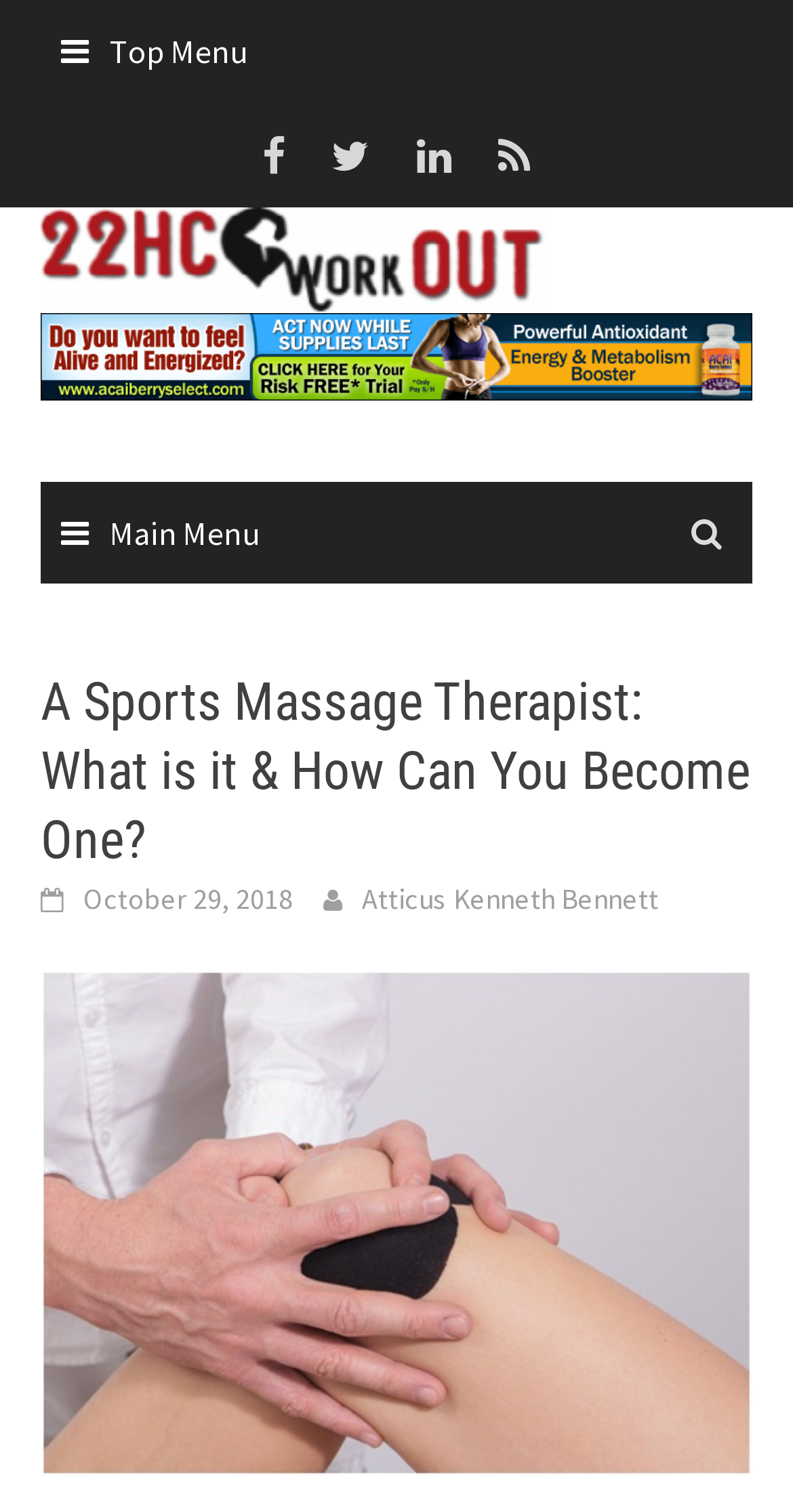Using the element description November 2014, predict the bounding box coordinates for the UI element. Provide the coordinates in (top-left x, top-left y, bottom-right x, bottom-right y) format with values ranging from 0 to 1.

None